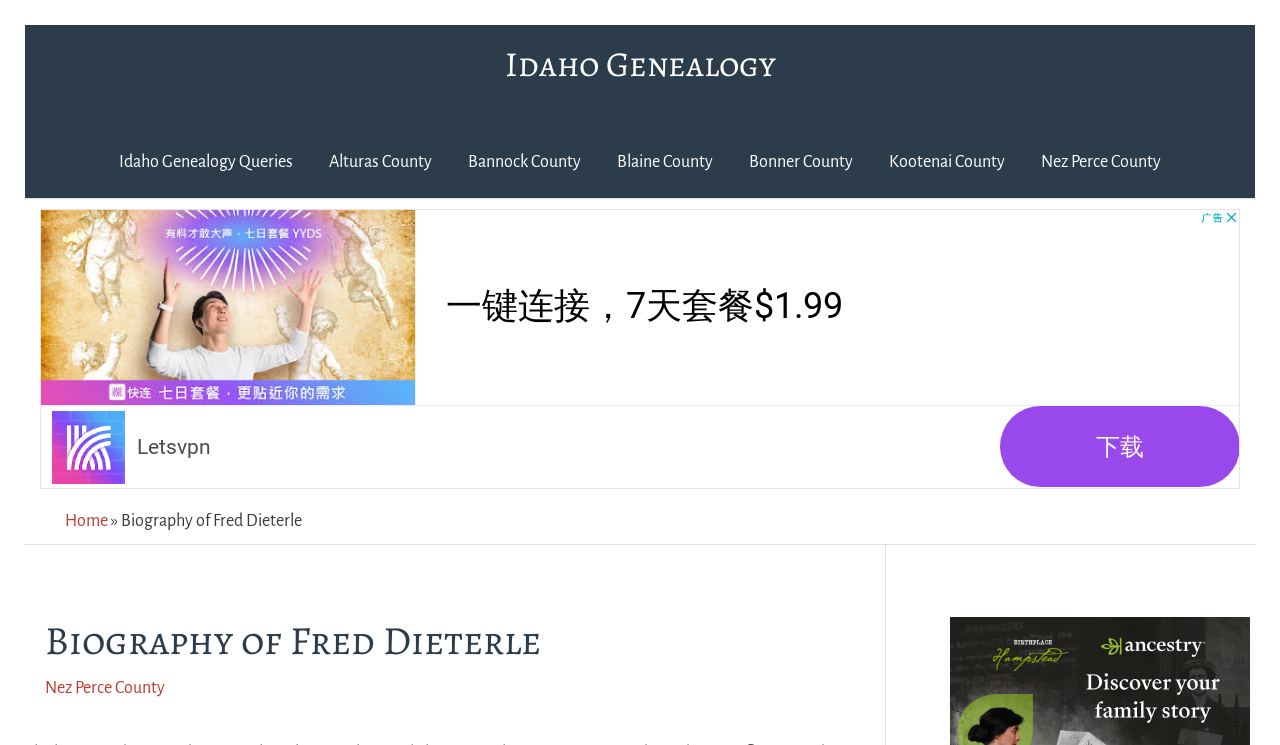Please reply with a single word or brief phrase to the question: 
What is the name of the person in the biography?

Fred Dieterle